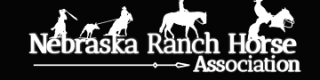Provide a comprehensive description of the image.

The image prominently features the logo for the Nebraska Ranch Horse Association. The design showcases silhouettes of various equestrian activities, illustrating the association's connection to ranching and horse riding culture. Above the stylized graphics, the text reads "Nebraska Ranch Horse Association," highlighting the organization's dedication to promoting and supporting ranch horses and related events in Nebraska. The logo reflects a spirit of community and the rich heritage of ranching, evoking a sense of pride in the state's equestrian traditions.